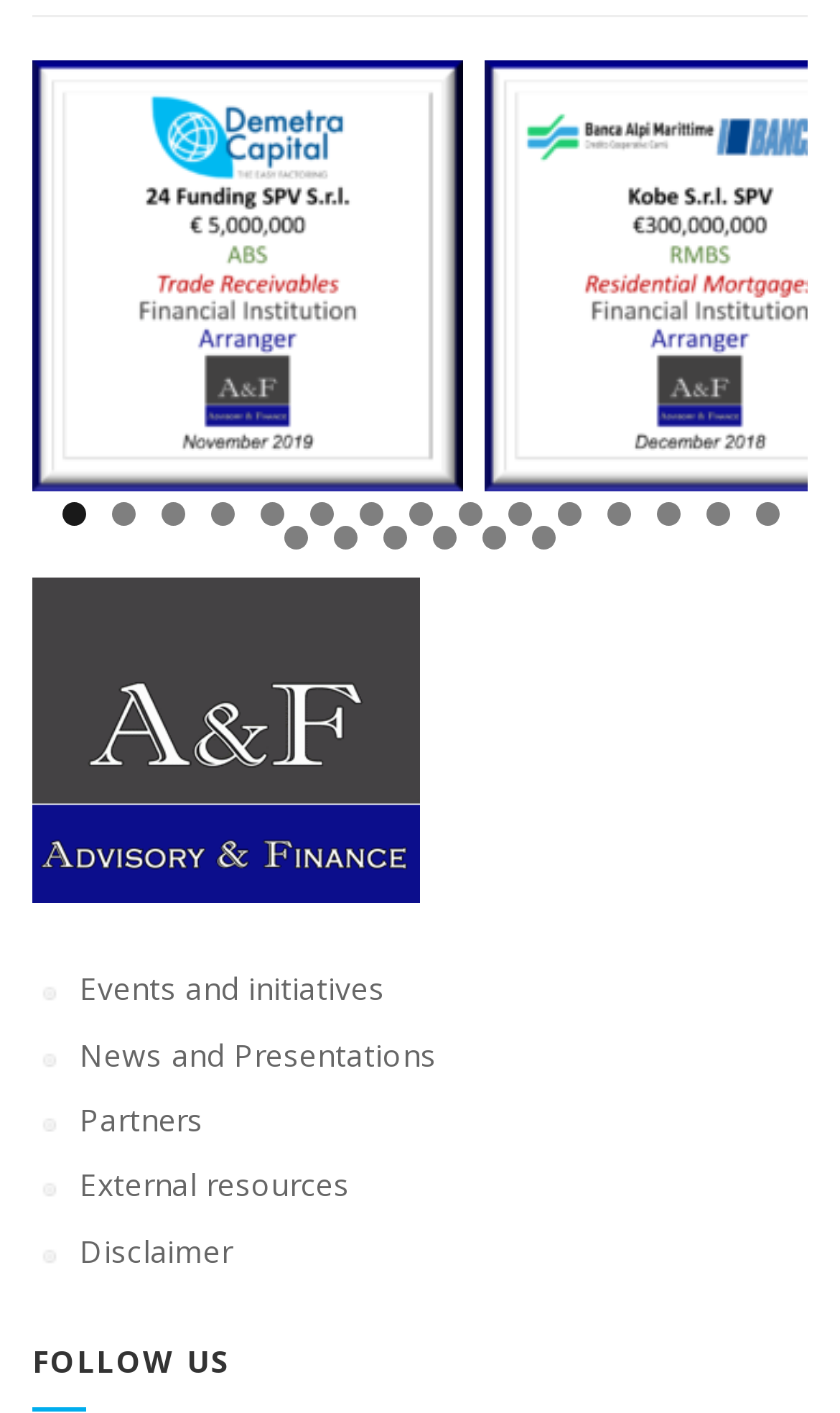Please find the bounding box coordinates of the element that must be clicked to perform the given instruction: "View slide 1". The coordinates should be four float numbers from 0 to 1, i.e., [left, top, right, bottom].

[0.058, 0.355, 0.117, 0.372]